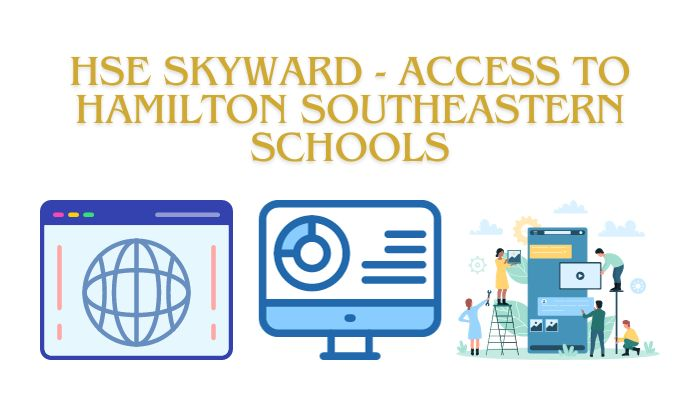Based on the image, provide a detailed response to the question:
What is the theme of the right icon?

The right icon depicts diverse individuals collaborating around a digital interface, which emphasizes teamwork and the engagement of the school community.